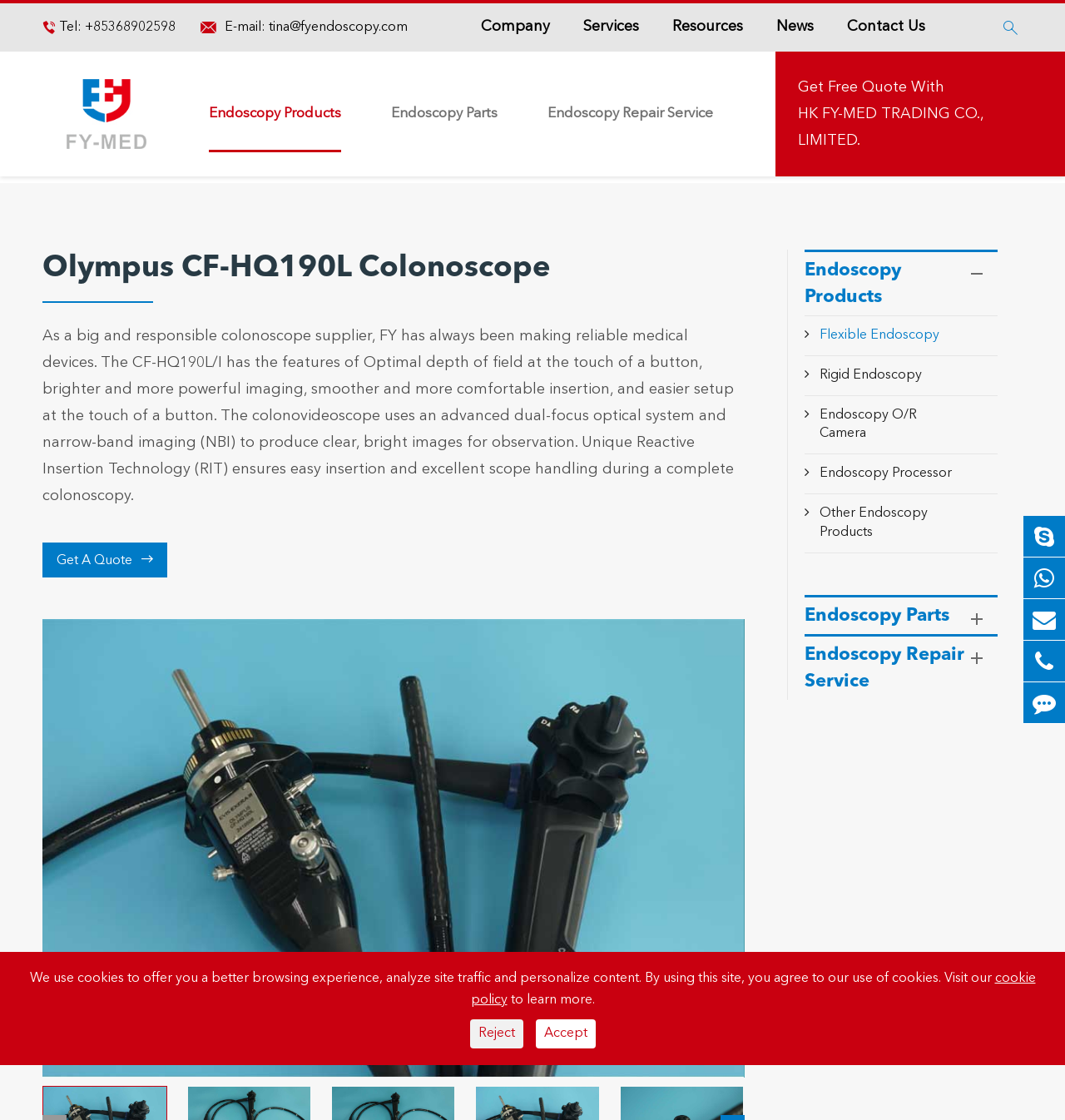What is the company name?
Use the image to give a comprehensive and detailed response to the question.

I found the company name by looking at the top-left corner of the webpage, where it is written in a larger font size and bold style.